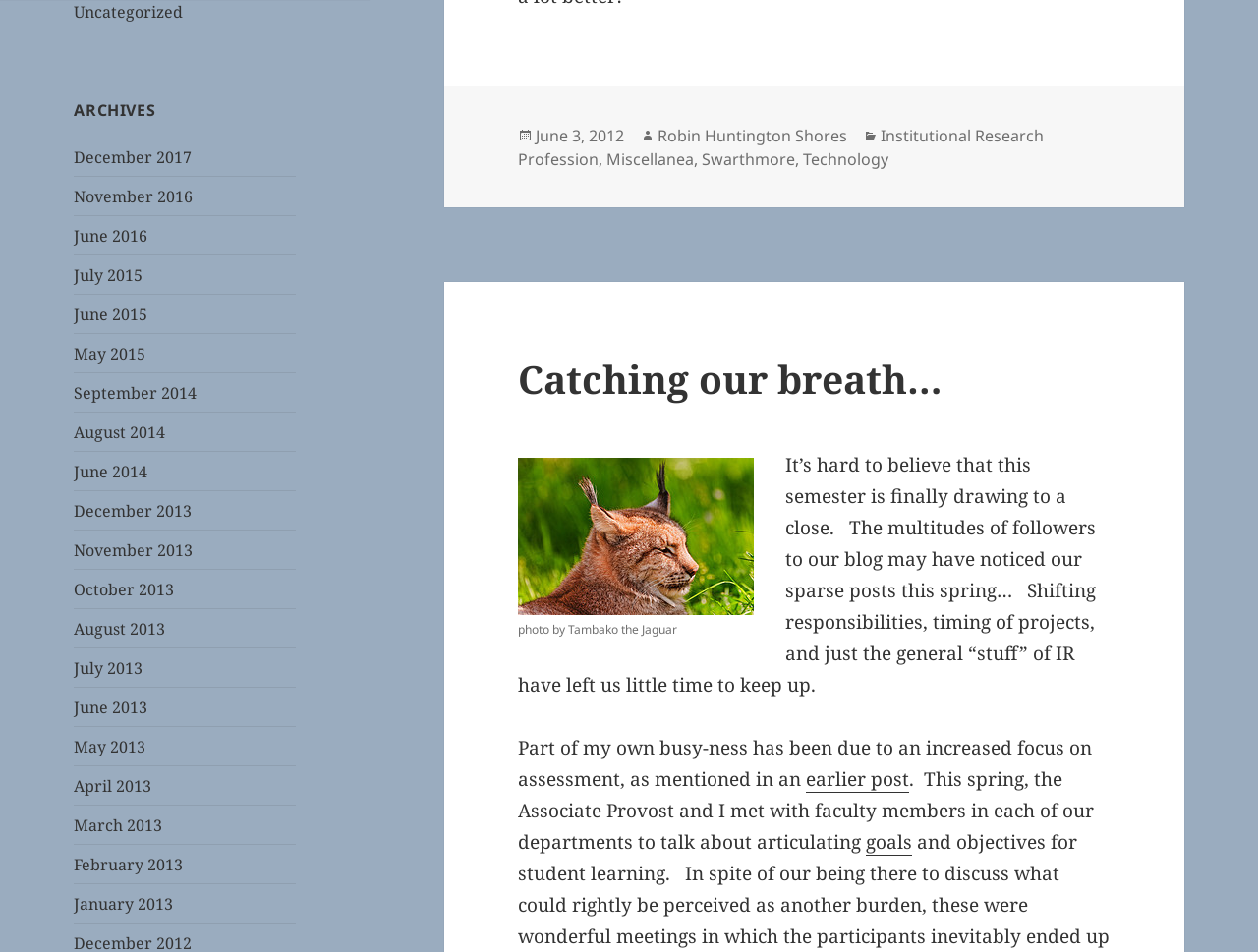Find the bounding box coordinates of the UI element according to this description: "Catching our breath…".

[0.412, 0.37, 0.749, 0.425]